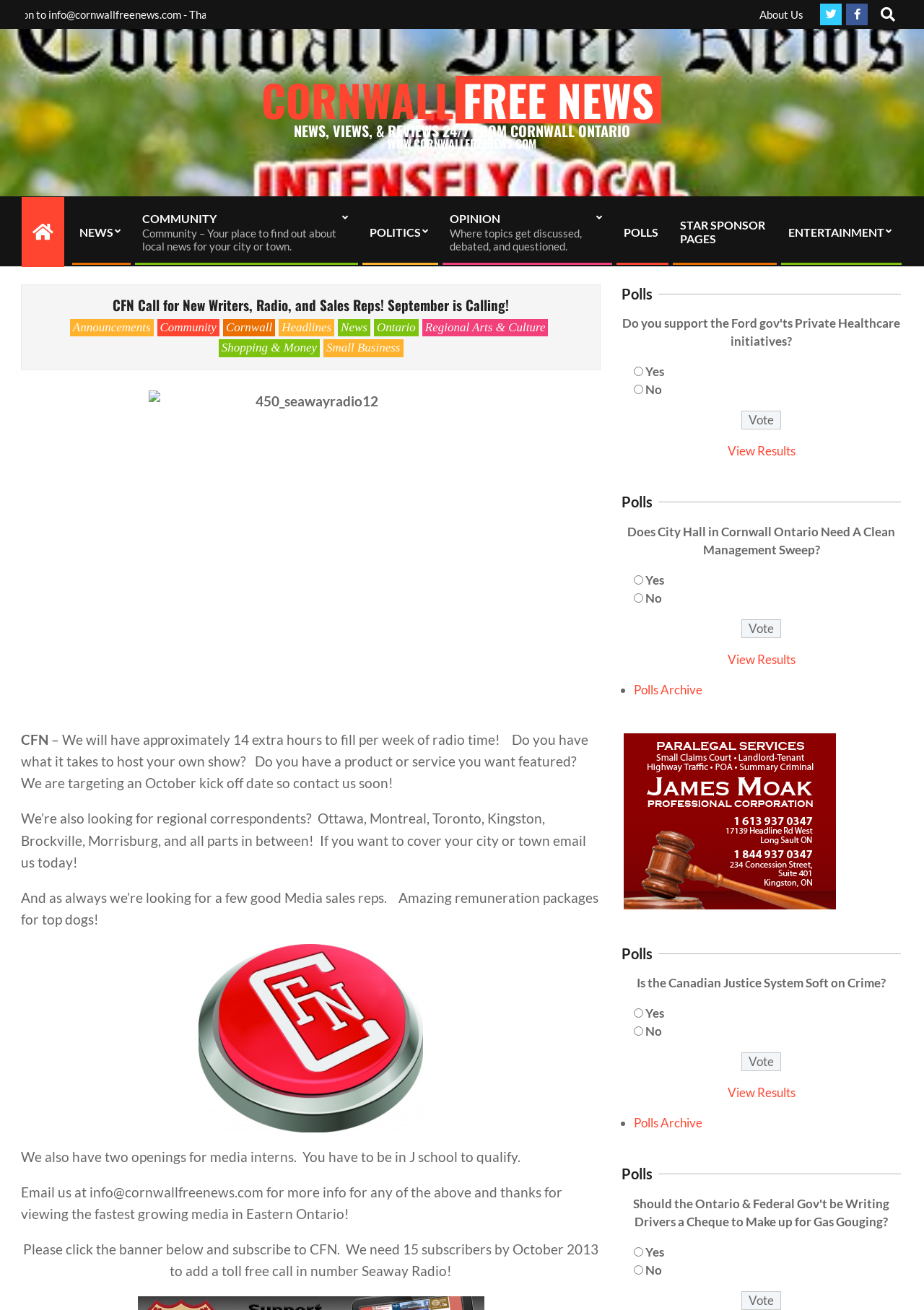Look at the image and answer the question in detail:
How many radio hours are available to fill per week?

I found the answer by reading the text that says 'We will have approximately 14 extra hours to fill per week of radio time!'.